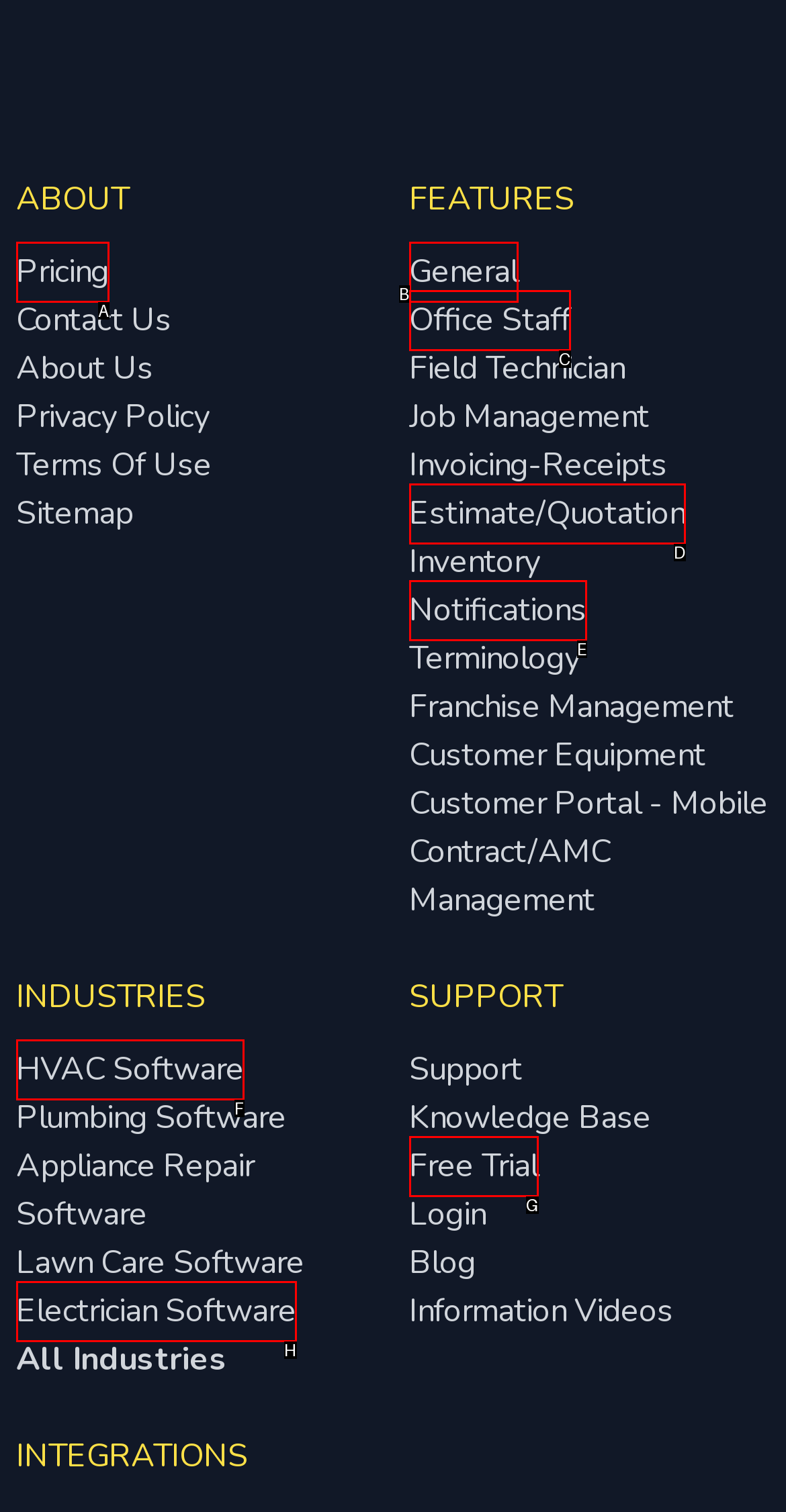From the given choices, determine which HTML element aligns with the description: The Graph Cryptocurrency (GRT) Respond with the letter of the appropriate option.

None